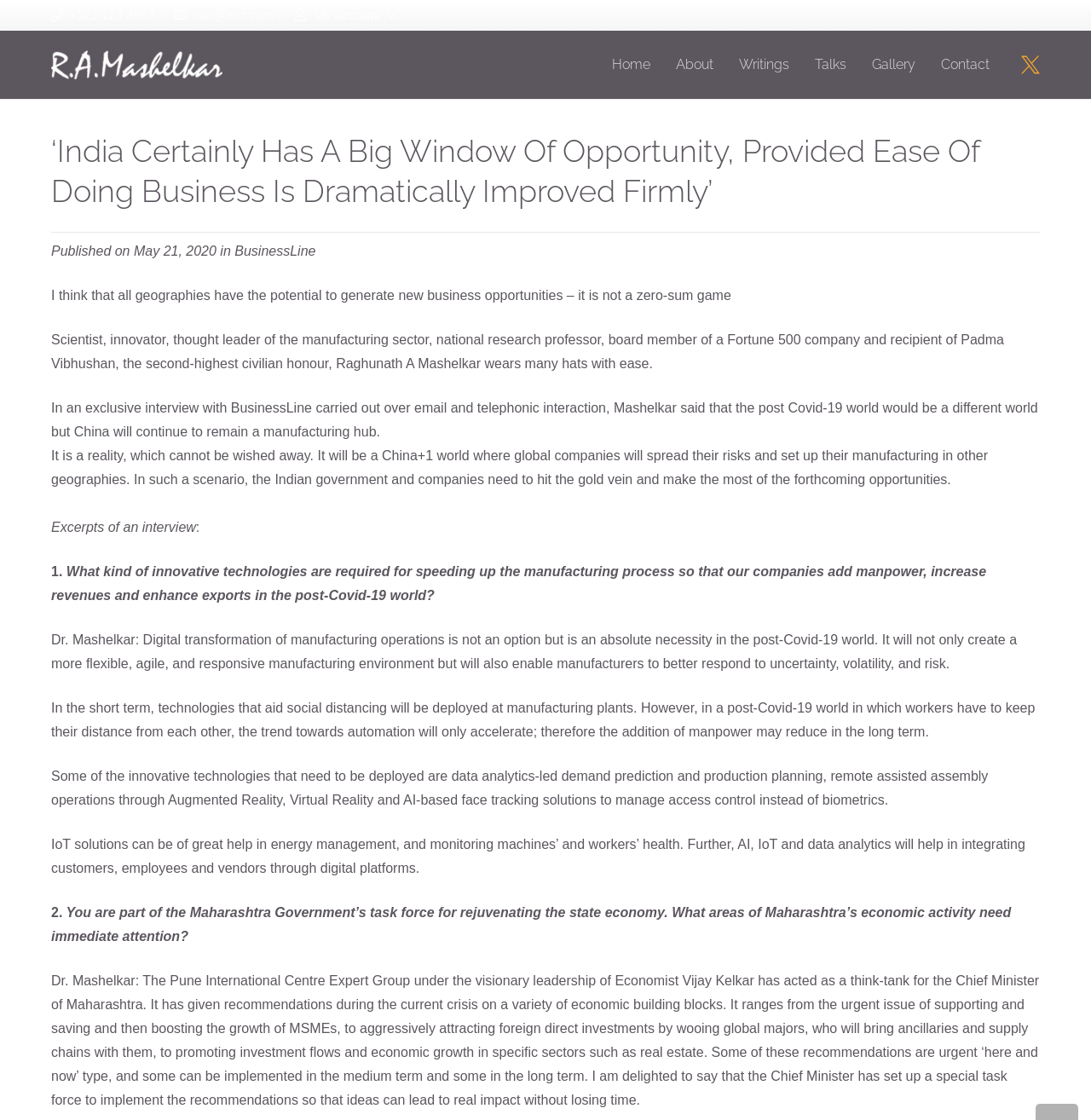Identify the bounding box for the UI element described as: "My Account". Ensure the coordinates are four float numbers between 0 and 1, formatted as [left, top, right, bottom].

[0.257, 0.002, 0.375, 0.025]